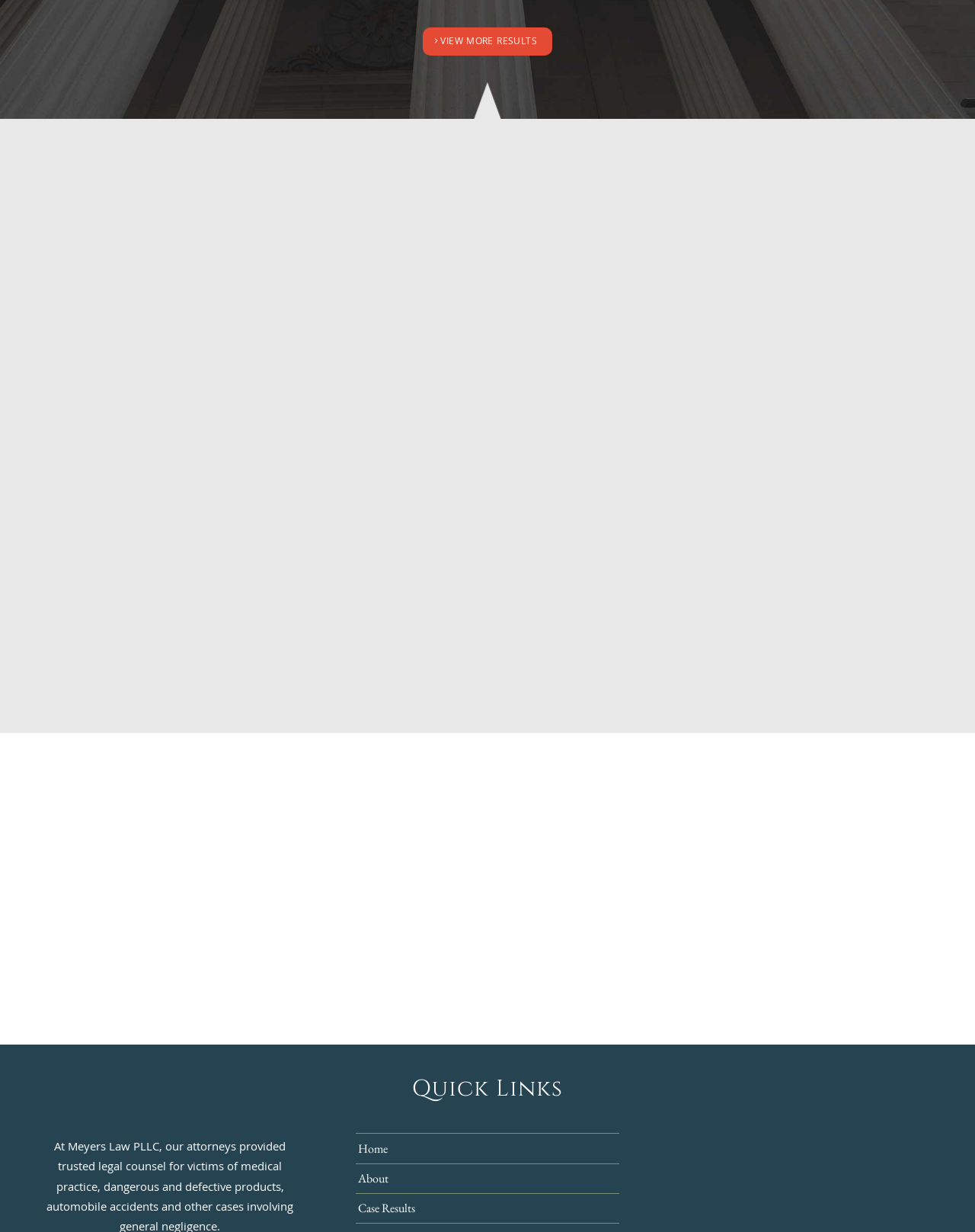Locate the bounding box coordinates of the area where you should click to accomplish the instruction: "Click the Contact Us link".

None